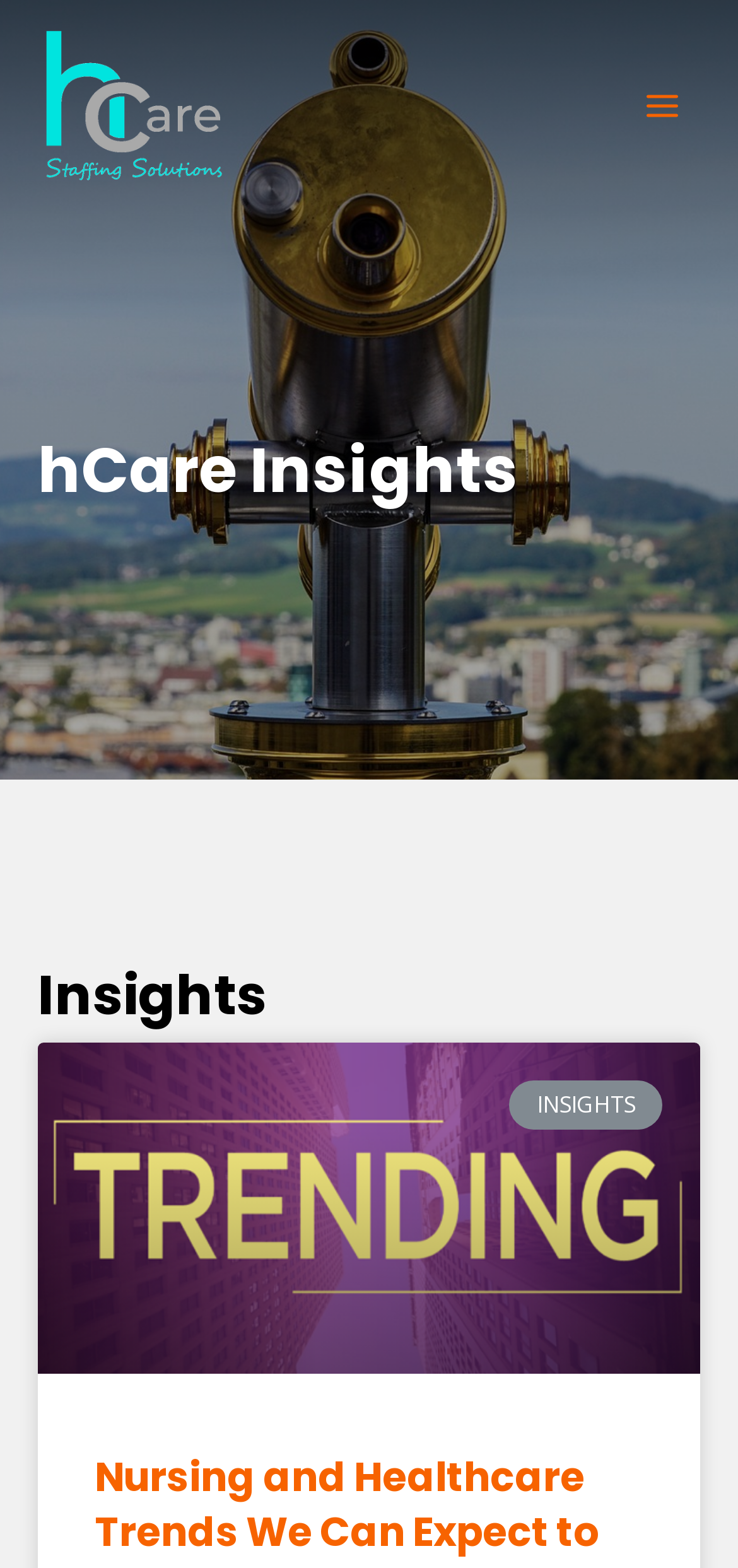Please specify the bounding box coordinates in the format (top-left x, top-left y, bottom-right x, bottom-right y), with values ranging from 0 to 1. Identify the bounding box for the UI component described as follows: parent_node: INSIGHTS

[0.051, 0.665, 0.949, 0.876]